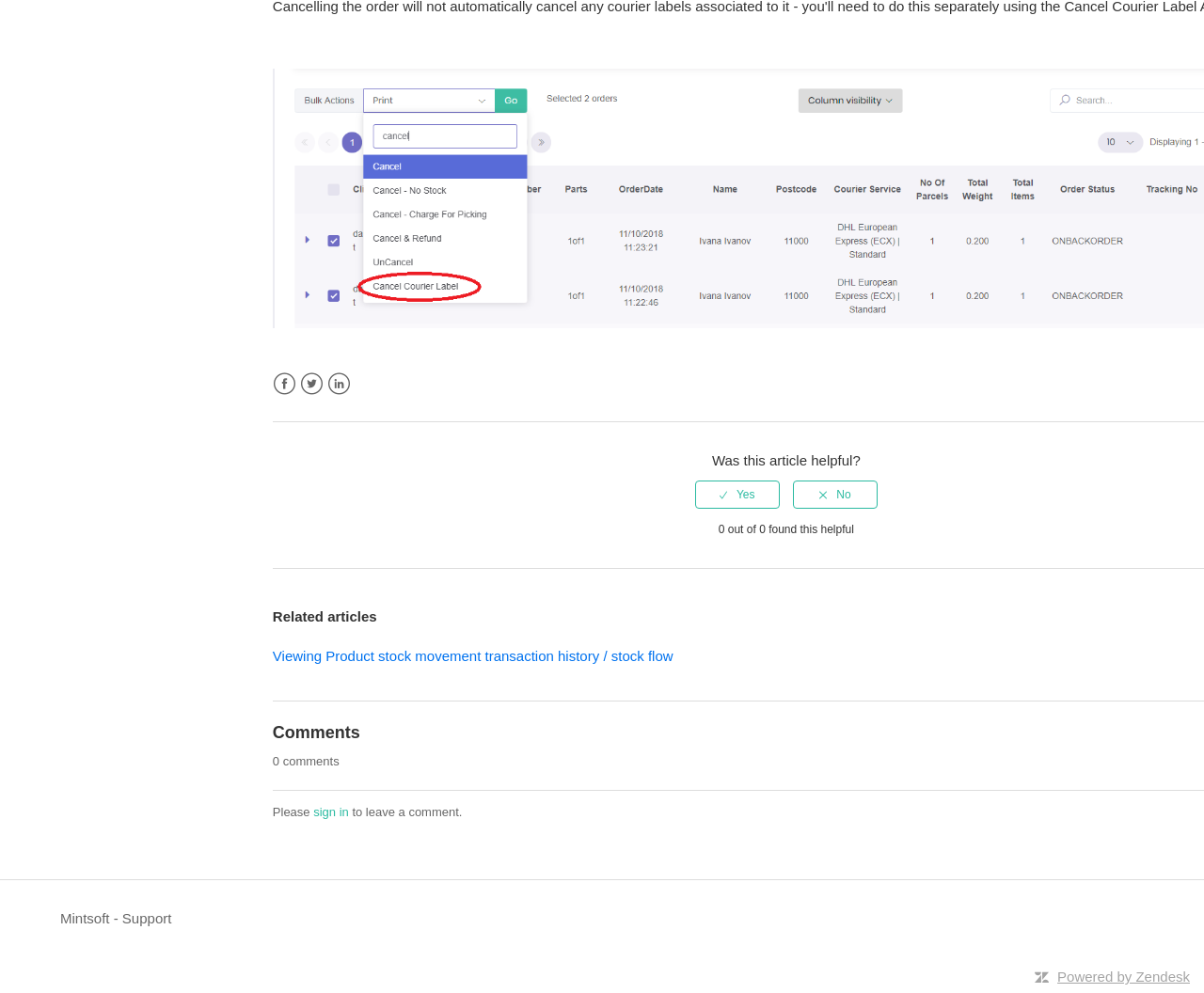Identify the bounding box coordinates for the region of the element that should be clicked to carry out the instruction: "Leave a comment". The bounding box coordinates should be four float numbers between 0 and 1, i.e., [left, top, right, bottom].

[0.26, 0.811, 0.29, 0.825]